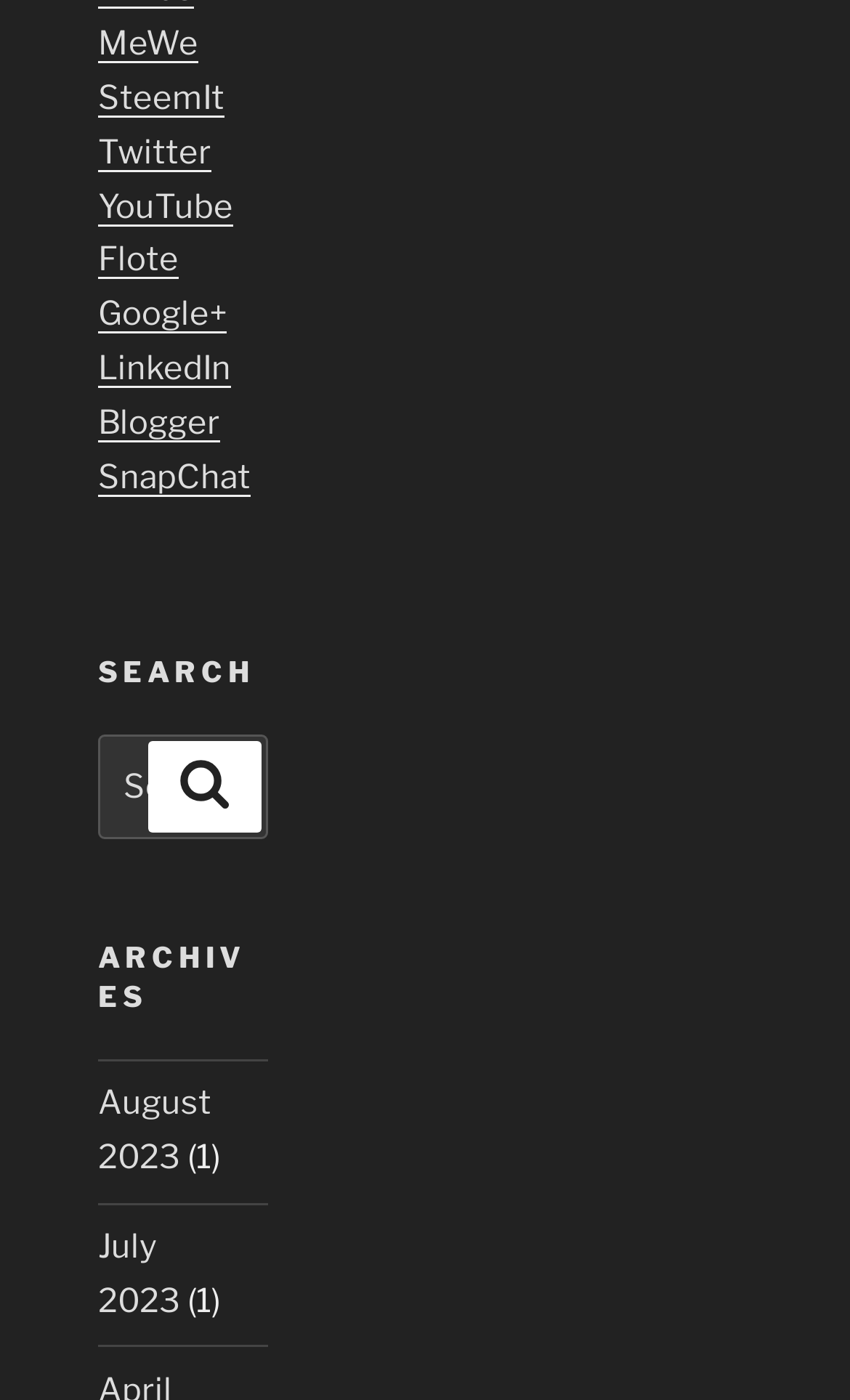Can you find the bounding box coordinates of the area I should click to execute the following instruction: "Search for something"?

[0.115, 0.525, 0.315, 0.599]